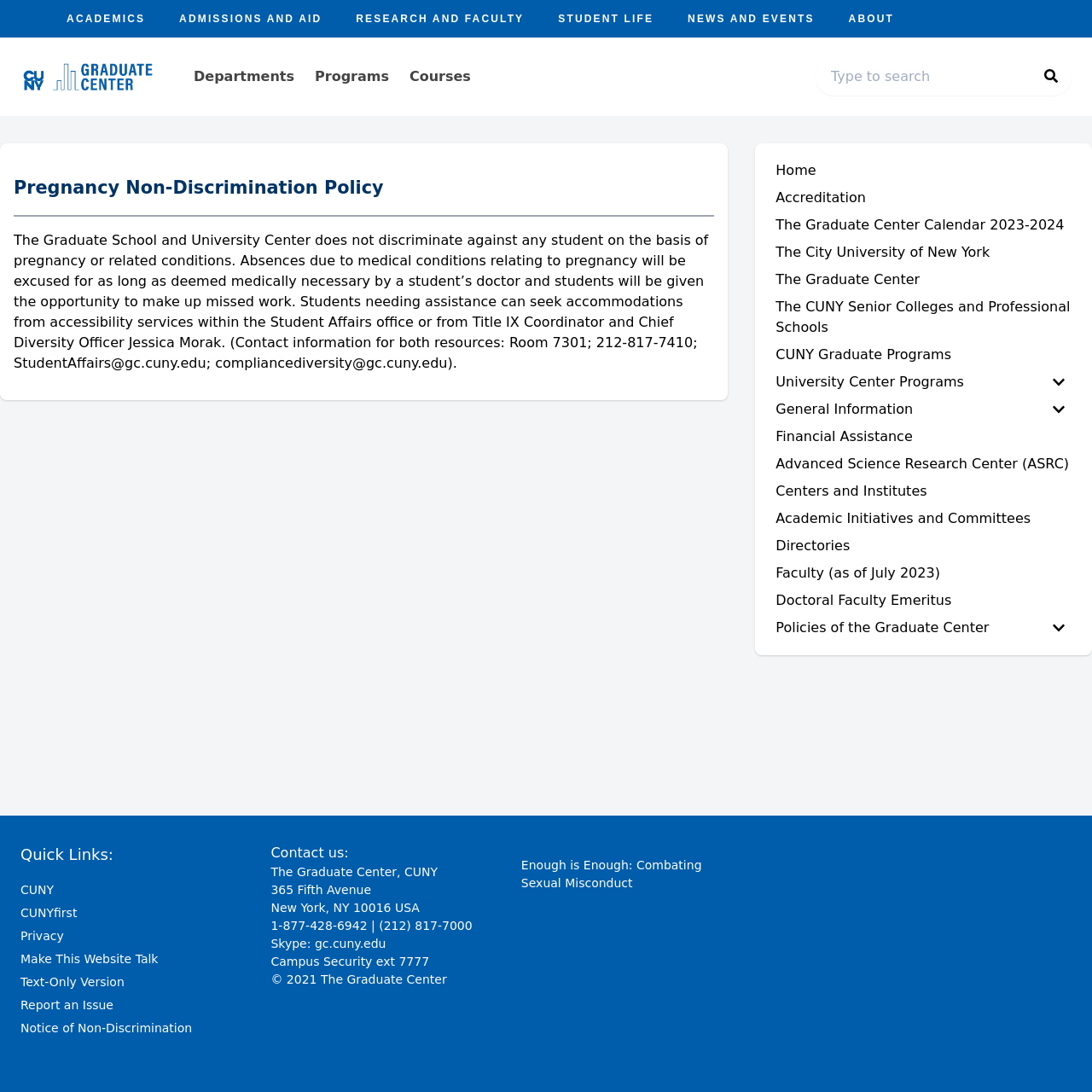What is the policy of the Graduate School and University Center regarding pregnancy?
Examine the screenshot and reply with a single word or phrase.

Non-discrimination